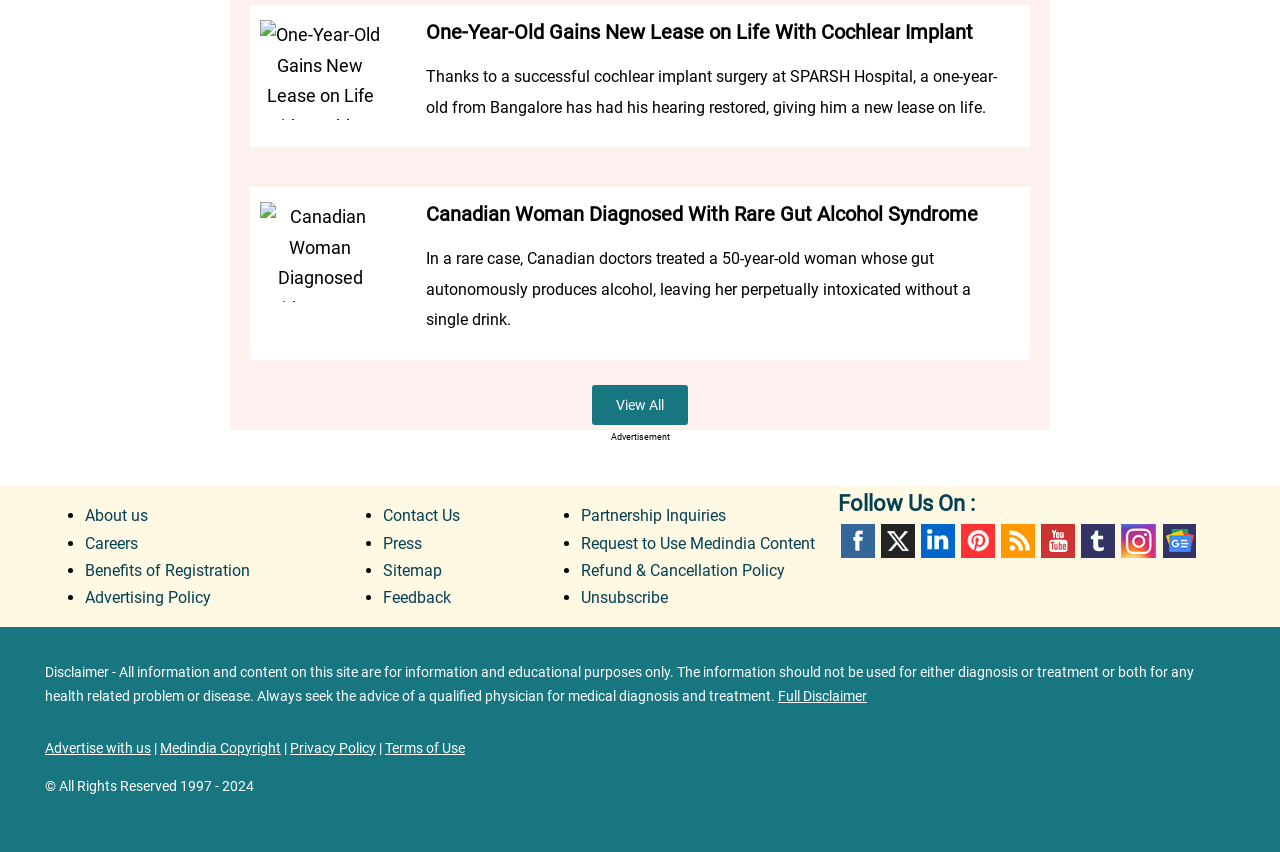Using the given element description, provide the bounding box coordinates (top-left x, top-left y, bottom-right x, bottom-right y) for the corresponding UI element in the screenshot: Advertise with us

[0.035, 0.868, 0.118, 0.887]